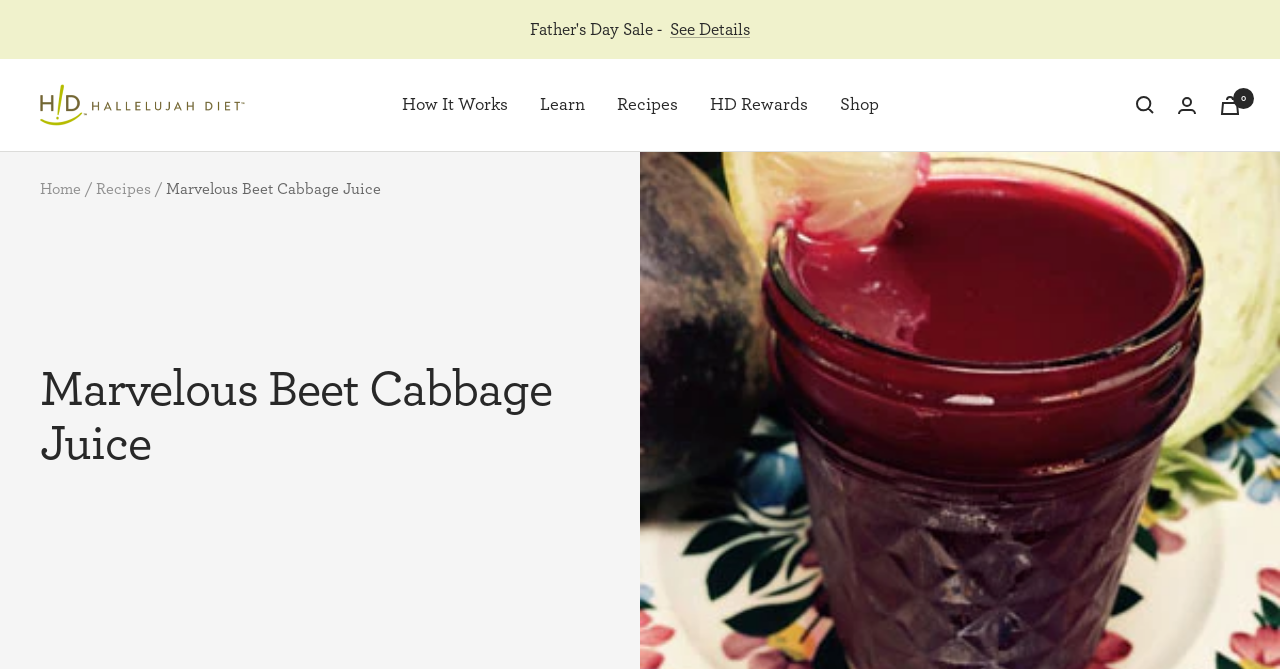Can you find the bounding box coordinates for the UI element given this description: "How It Works"? Provide the coordinates as four float numbers between 0 and 1: [left, top, right, bottom].

[0.314, 0.134, 0.396, 0.181]